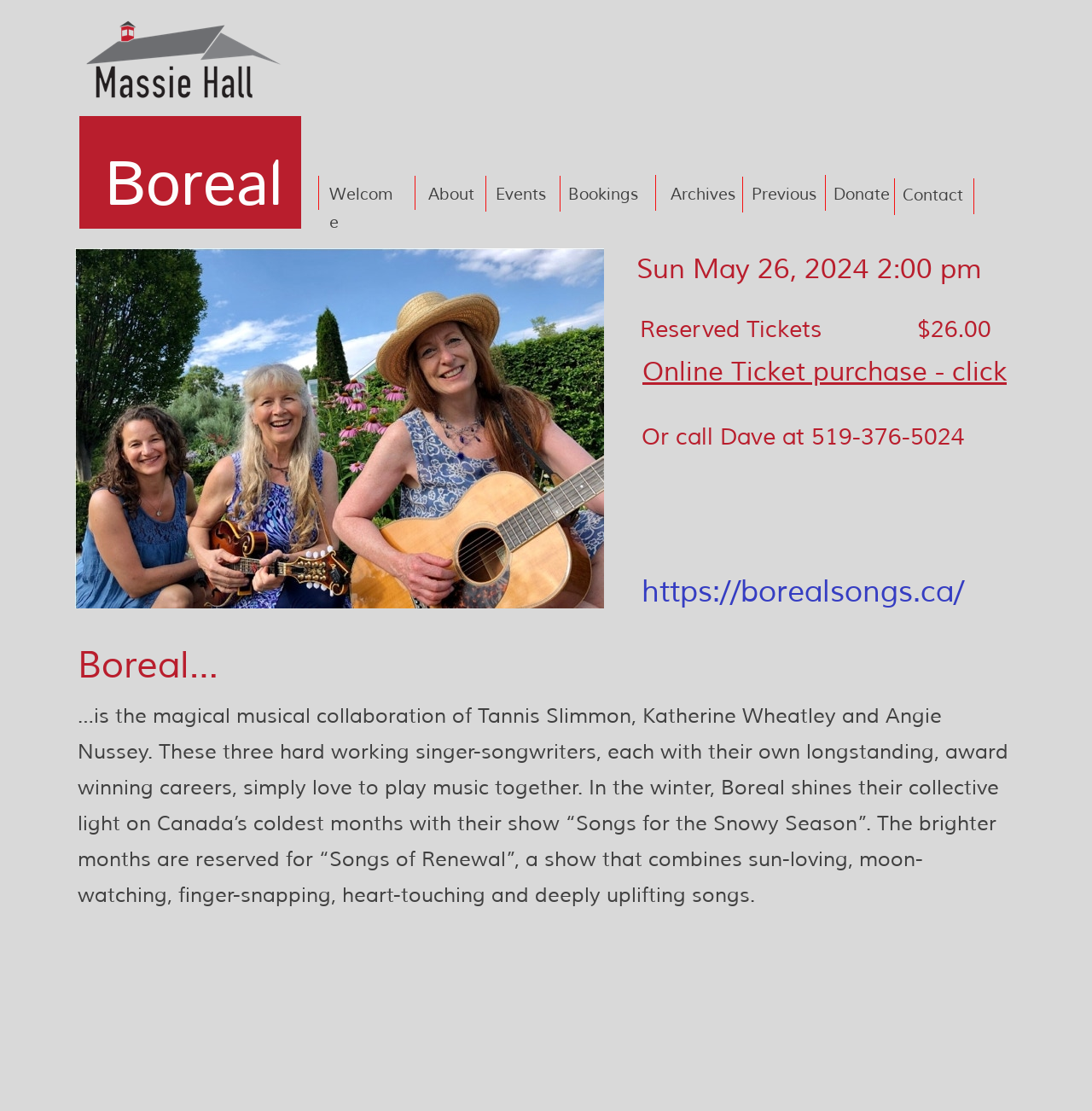Please determine the bounding box coordinates for the UI element described as: "Bookings".

[0.52, 0.166, 0.584, 0.184]